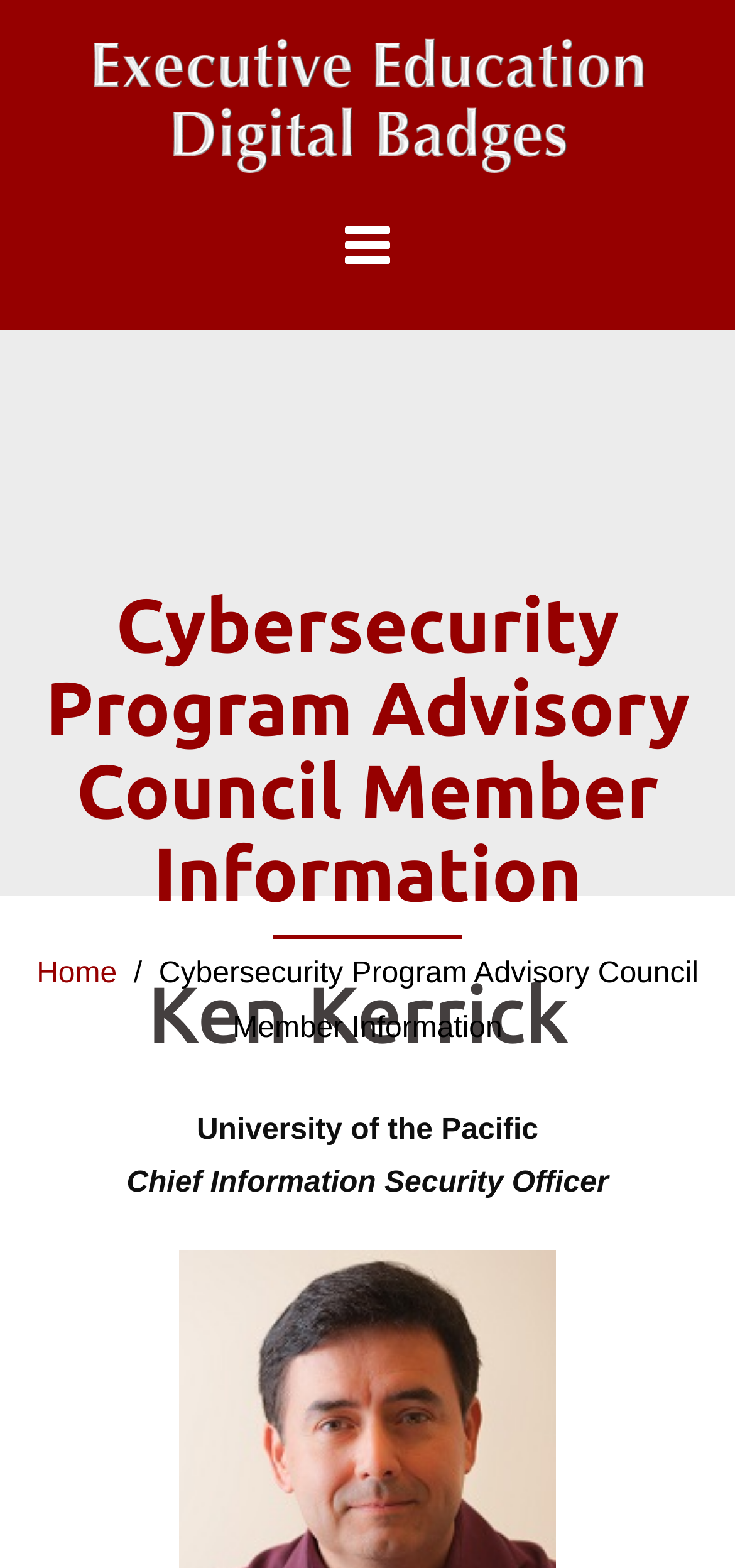Find the bounding box of the element with the following description: "Home". The coordinates must be four float numbers between 0 and 1, formatted as [left, top, right, bottom].

[0.05, 0.611, 0.159, 0.632]